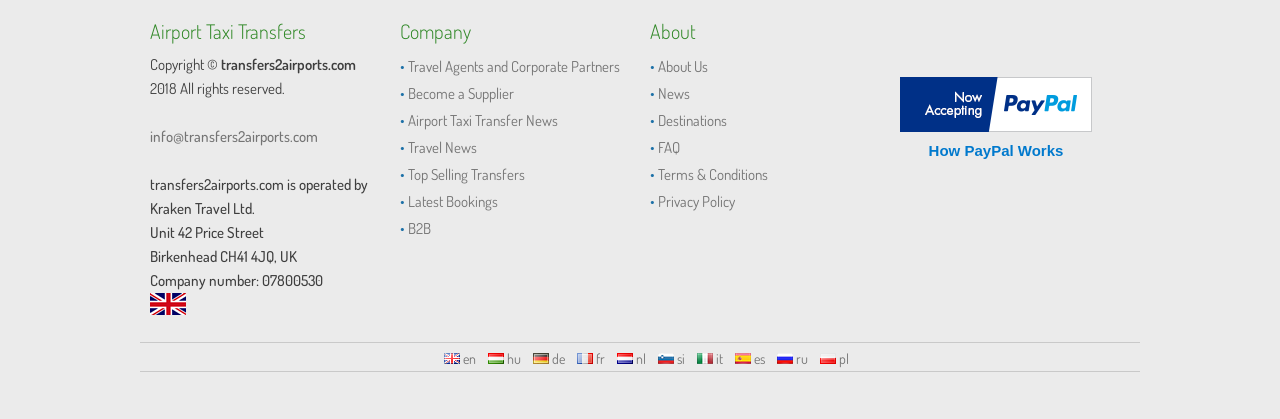Utilize the details in the image to give a detailed response to the question: What is the topic of the news section in the 'About' category?

The topic of the news section in the 'About' category can be found by navigating to the 'About' section, where there are several links, including 'About Us', 'News', 'Destinations', 'FAQ', and 'Terms & Conditions'. The 'News' link is one of the options under the 'About' category.